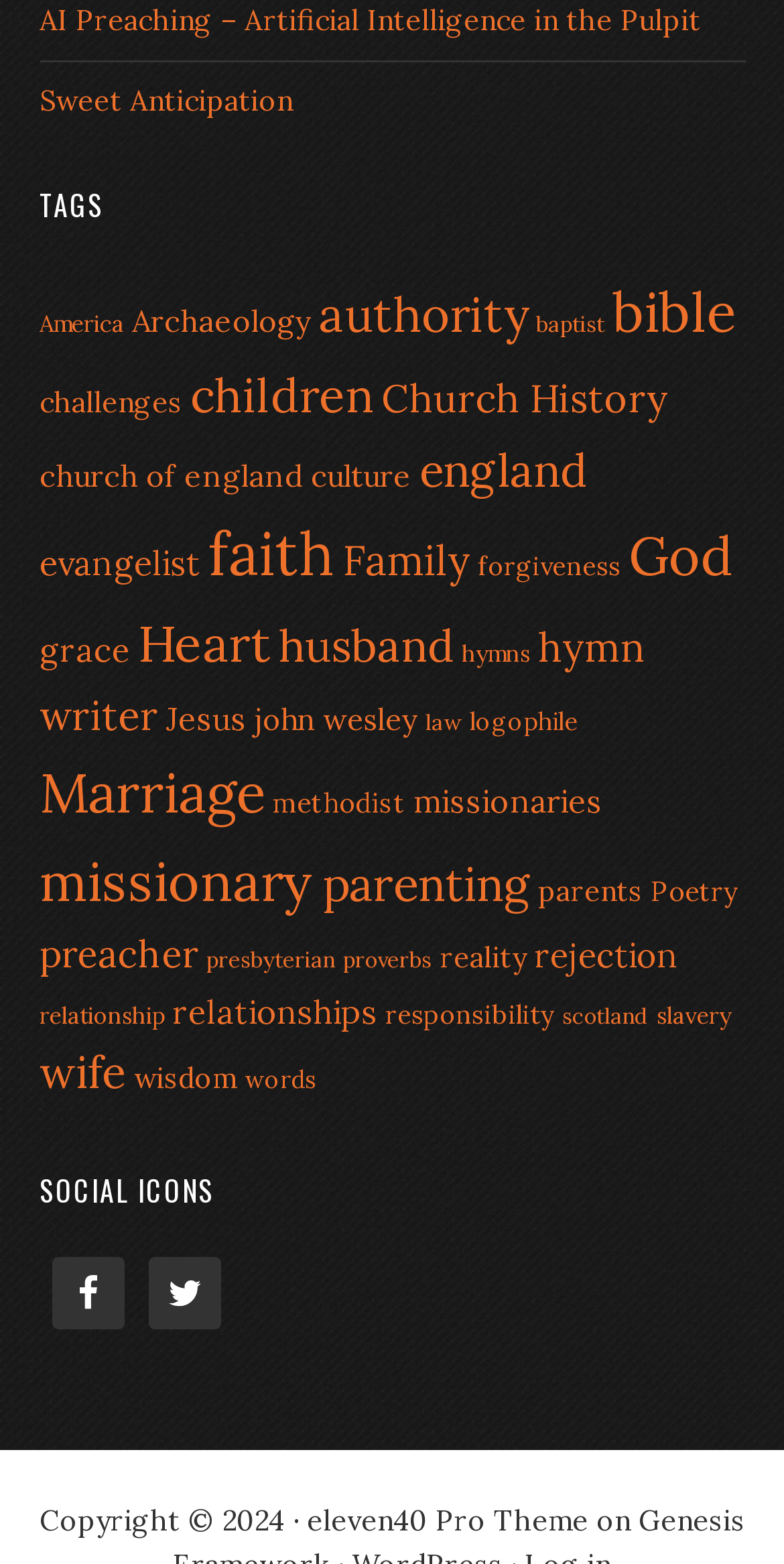Identify the bounding box coordinates of the HTML element based on this description: "Twitter".

[0.188, 0.803, 0.281, 0.85]